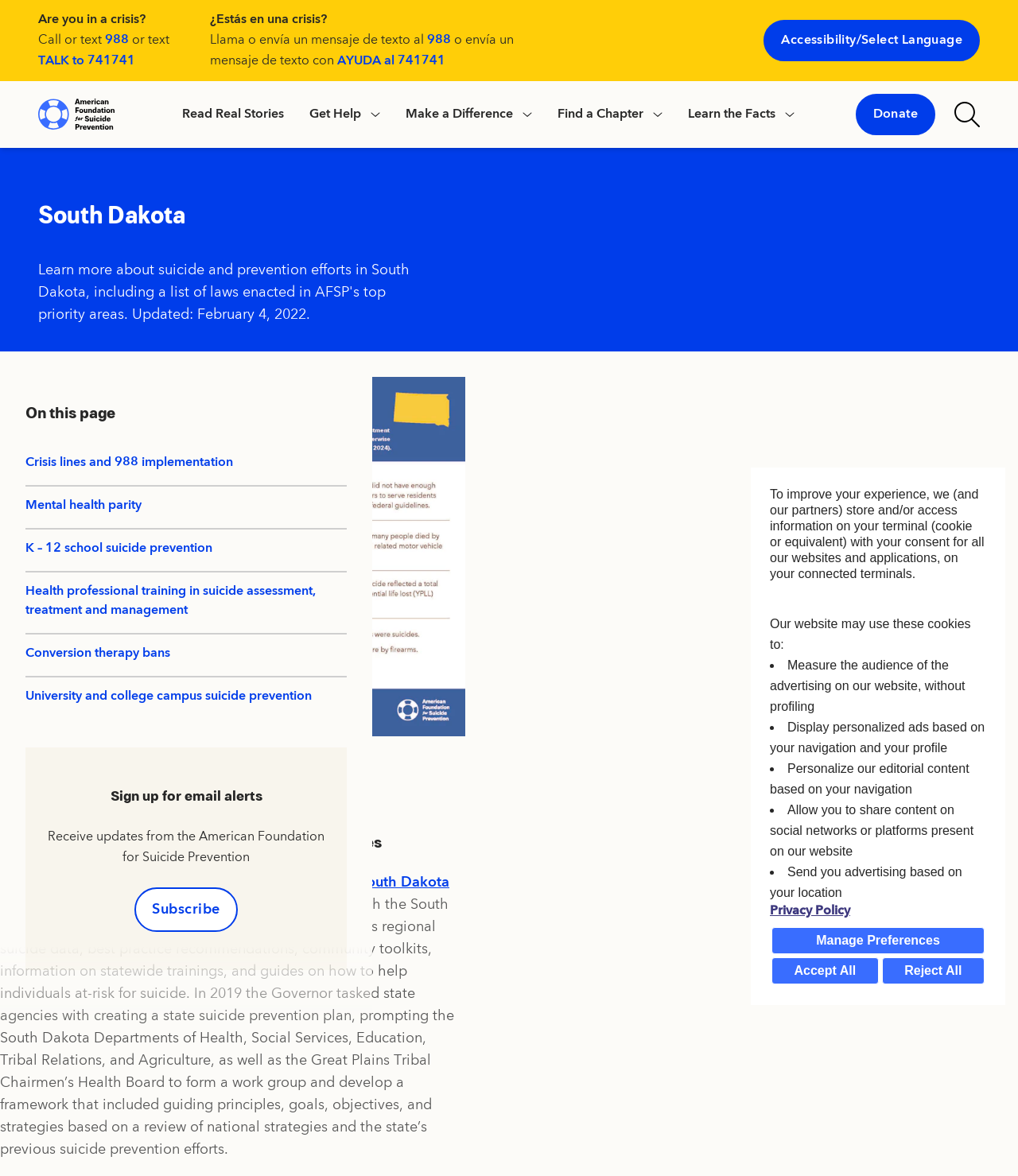Please find the bounding box coordinates of the clickable region needed to complete the following instruction: "Read the article about Ra Energy's battery system". The bounding box coordinates must consist of four float numbers between 0 and 1, i.e., [left, top, right, bottom].

None